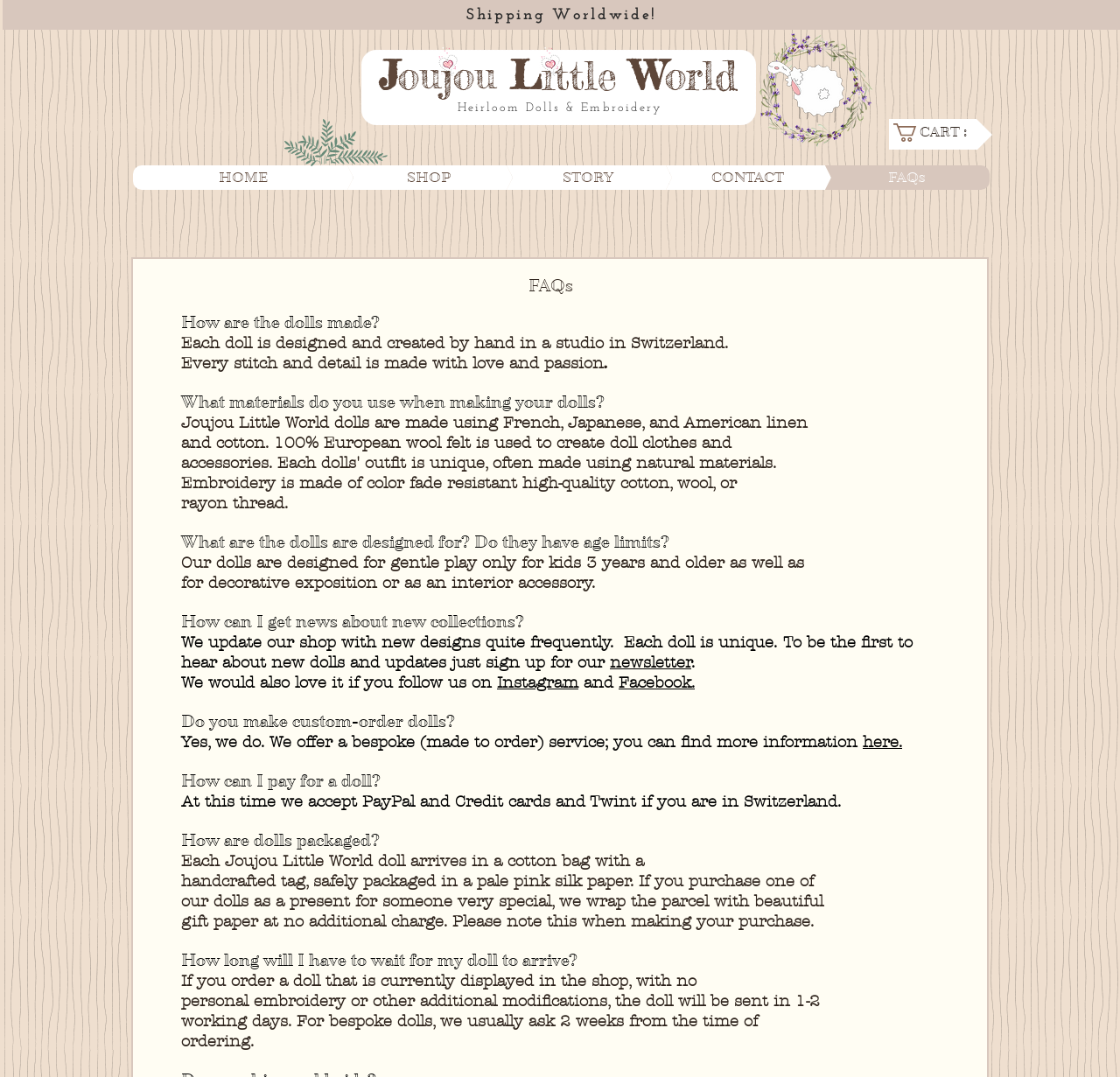Reply to the question with a single word or phrase:
How can I get news about new collections?

Sign up for newsletter